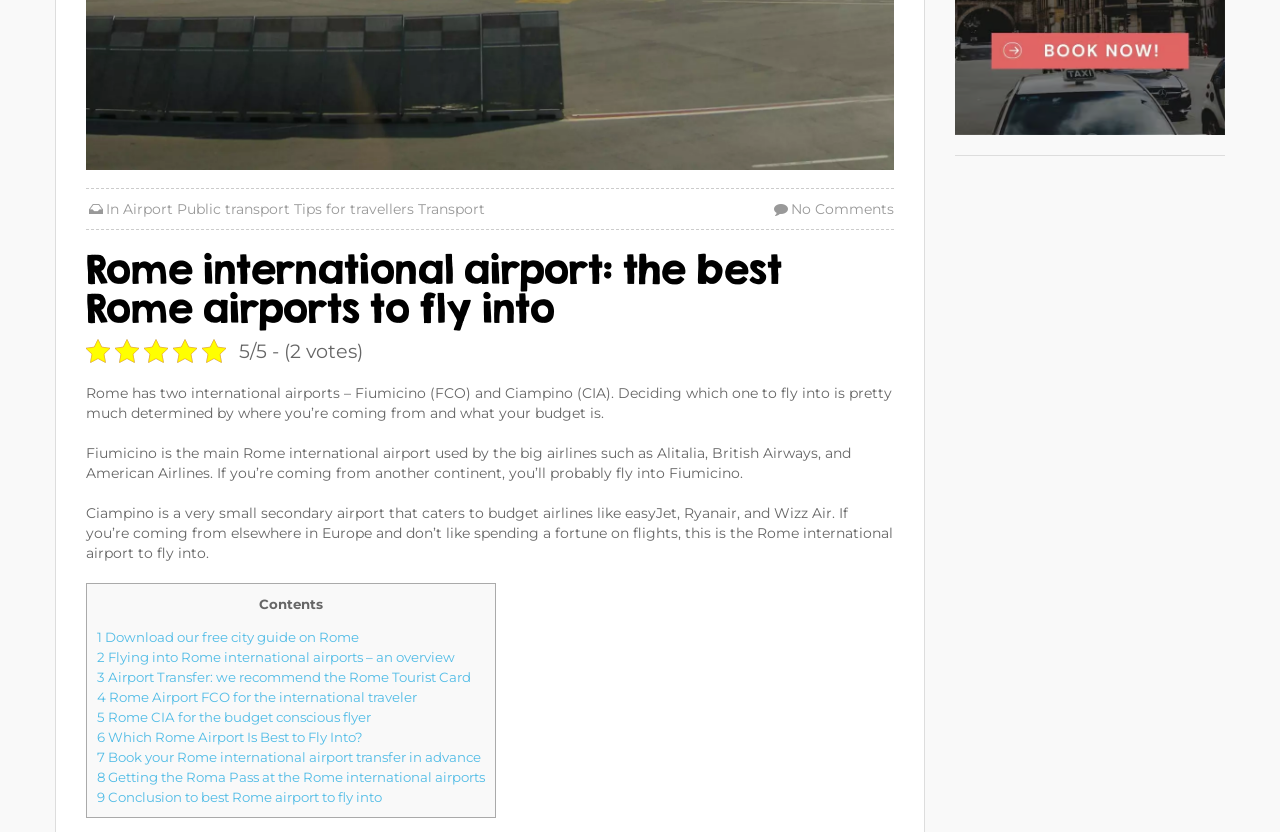Extract the bounding box of the UI element described as: "Tips for travellers".

[0.229, 0.24, 0.323, 0.262]